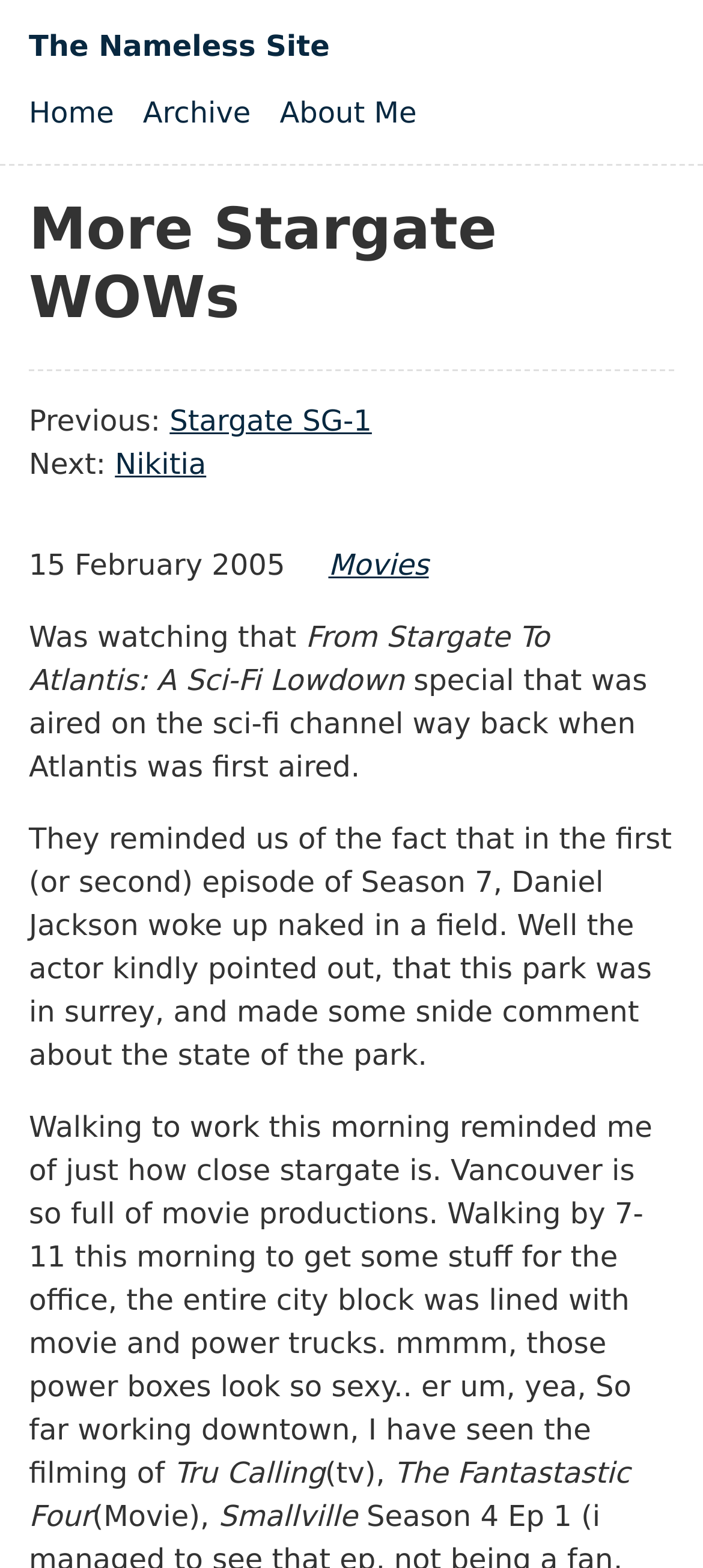Respond with a single word or phrase:
What is the date mentioned on the webpage?

15 February 2005